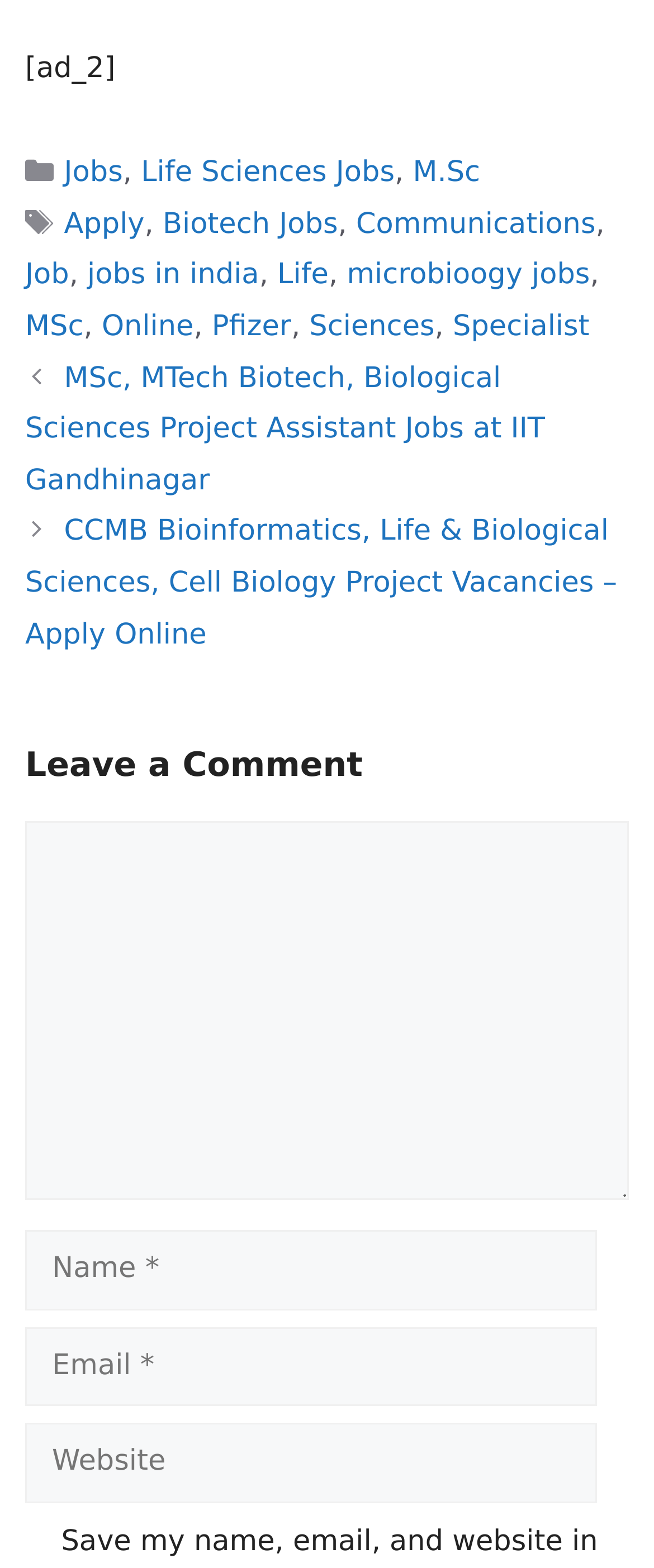Please locate the bounding box coordinates of the element that should be clicked to complete the given instruction: "Click on the 'Life Sciences Jobs' link".

[0.216, 0.1, 0.603, 0.121]